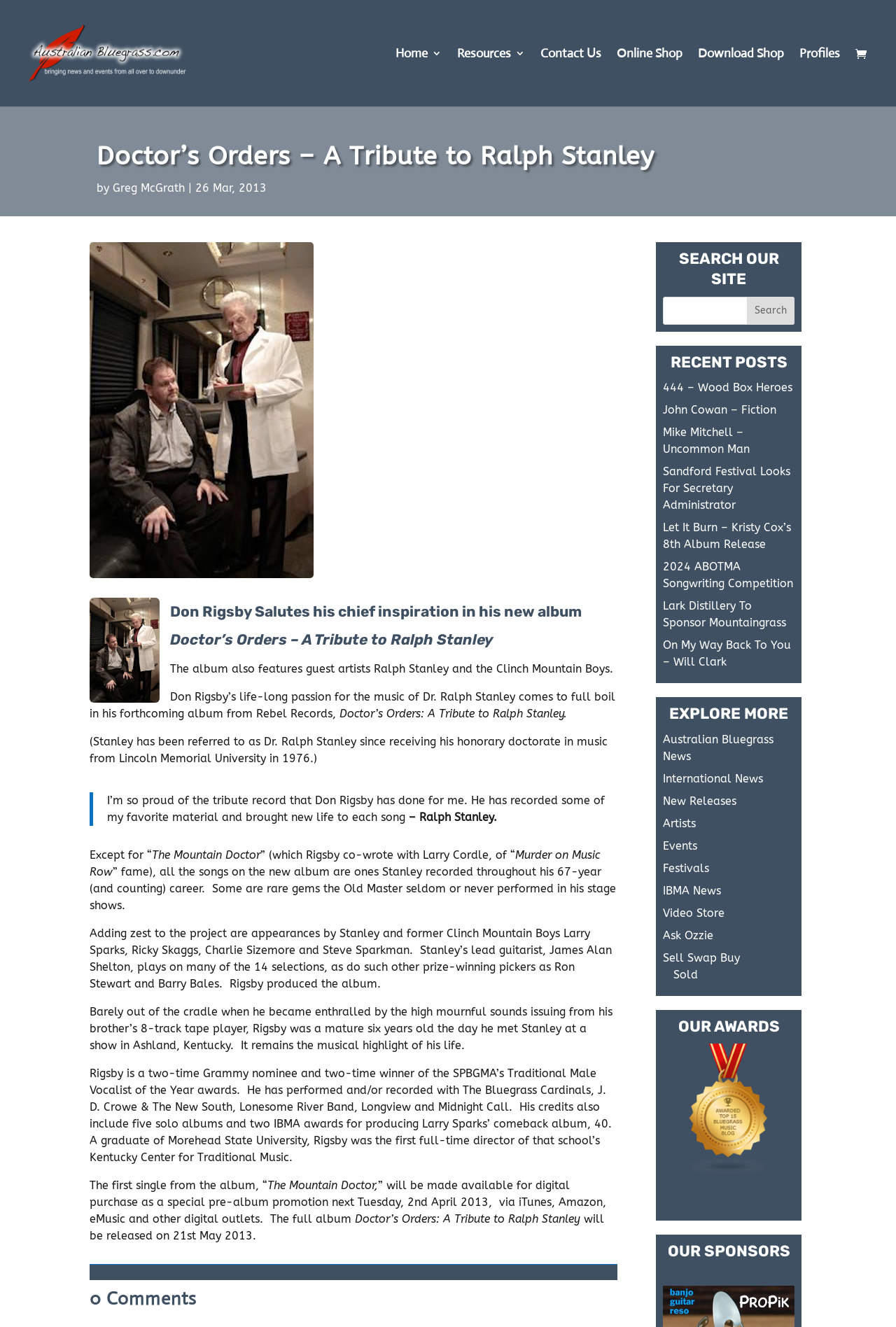Highlight the bounding box coordinates of the element you need to click to perform the following instruction: "Explore the 'Australian Bluegrass News'."

[0.74, 0.552, 0.863, 0.575]